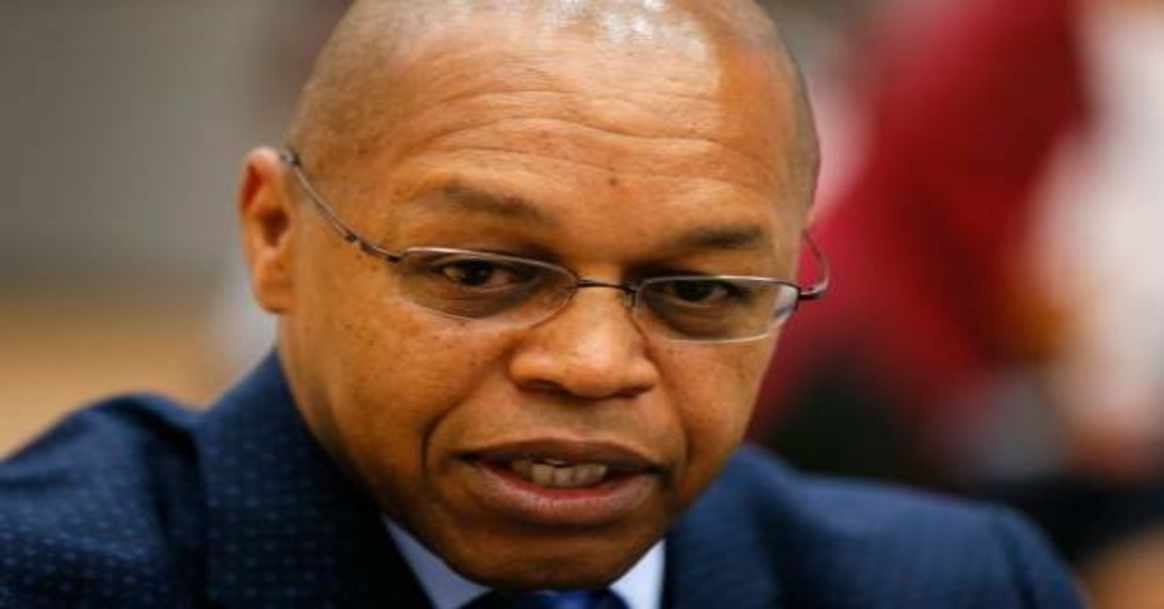Offer a detailed narrative of the scene shown in the image.

The image features Fred Williams, a notable figure associated with the Dallas basketball community. He is seen in an intimate, focused moment, reflecting a sense of engagement and seriousness. Williams is dressed in a stylish blue blazer adorned with a subtle pattern, underscoring his professional demeanor. His short hair is closely cropped, and he wears thin, rectangular glasses that accentuate his thoughtful expression. The background is softly blurred, suggesting a bustling environment likely associated with sports or a community gathering, adding context to his role and presence. This image captures not only his likeness but also the essence of his involvement in local sports narratives.